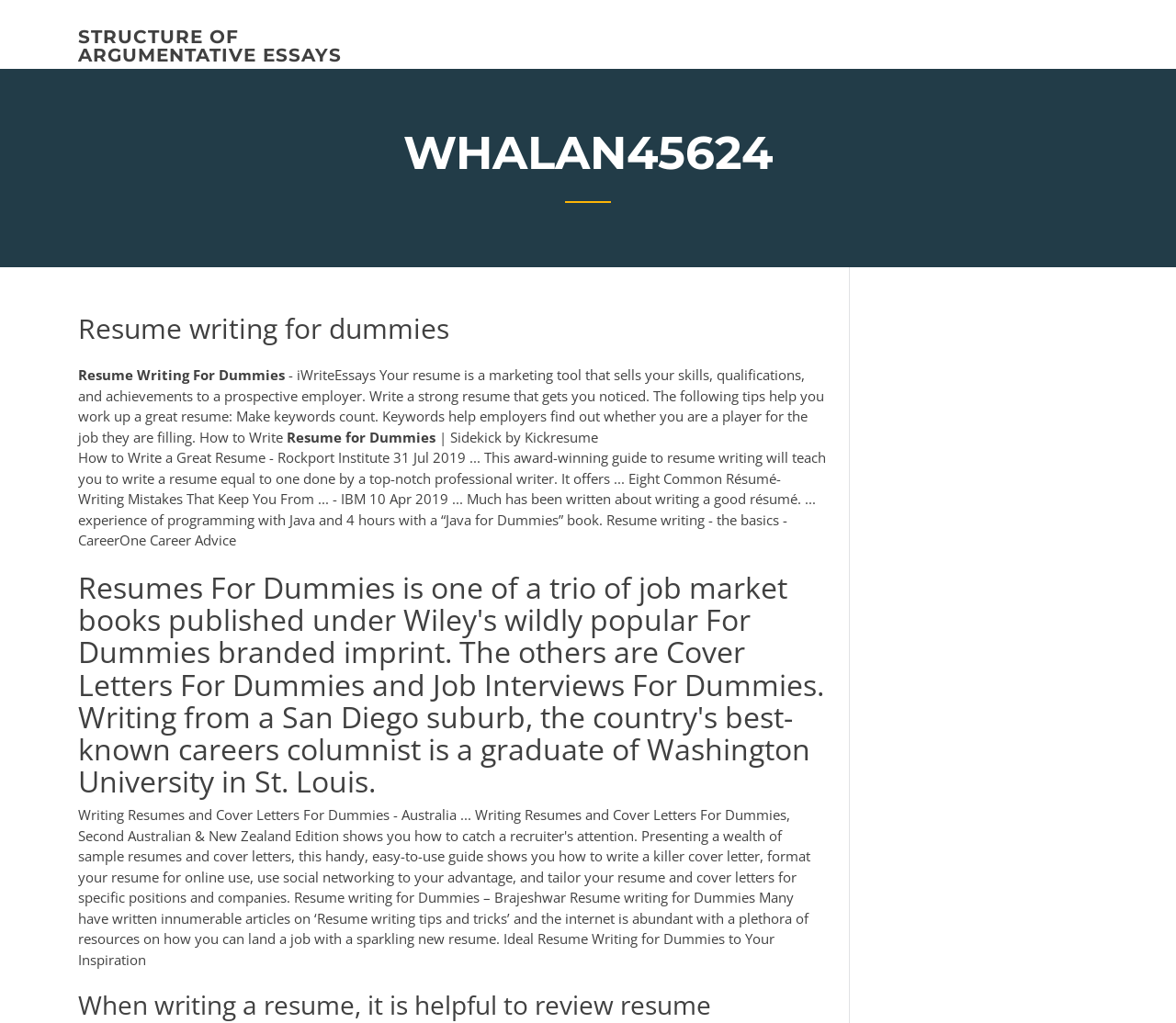What is the name of the institute that provides resume writing guidance? Based on the image, give a response in one word or a short phrase.

Rockport Institute